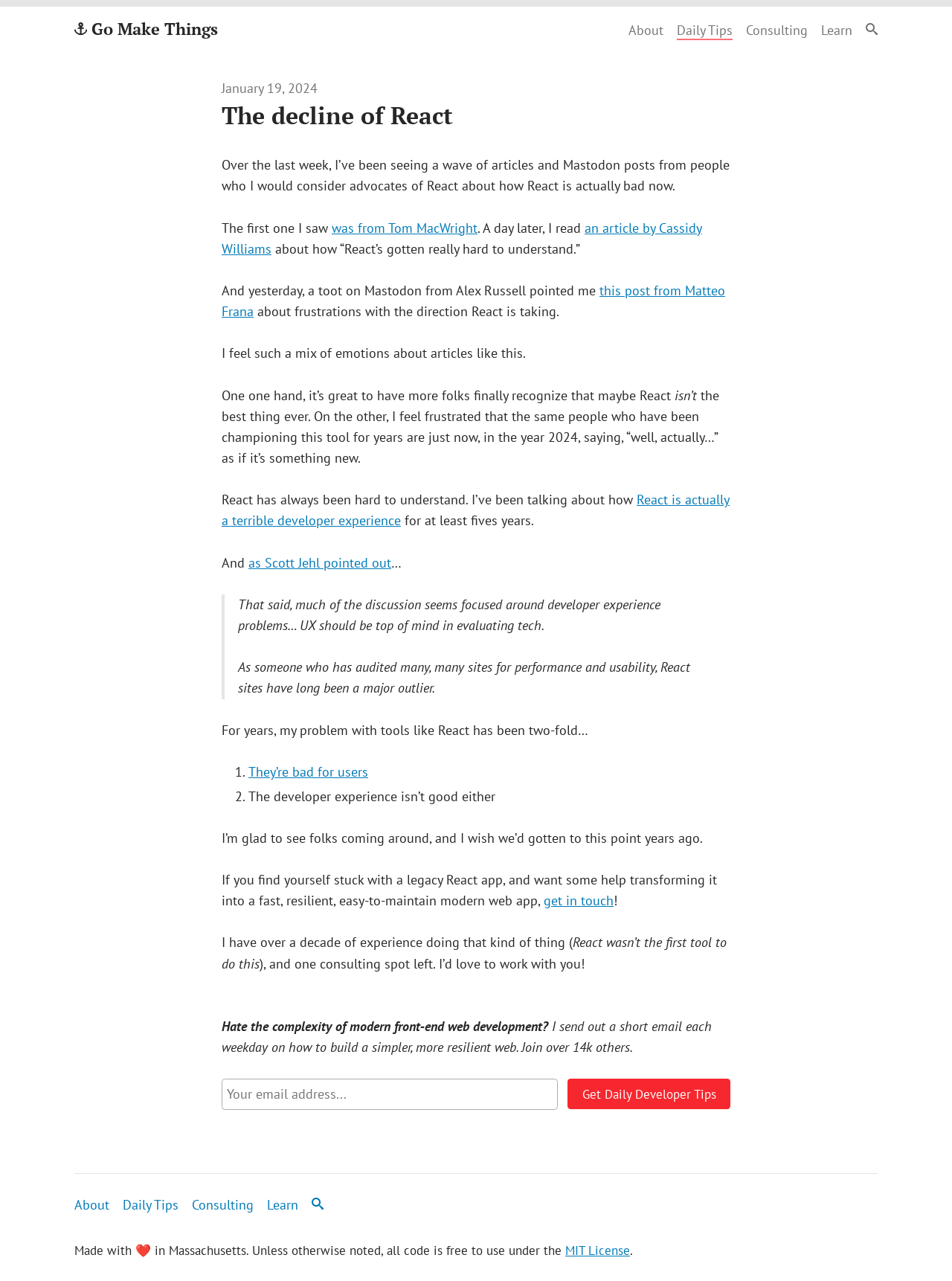Identify the bounding box coordinates for the element you need to click to achieve the following task: "Click the 'About' link". The coordinates must be four float values ranging from 0 to 1, formatted as [left, top, right, bottom].

[0.66, 0.017, 0.697, 0.03]